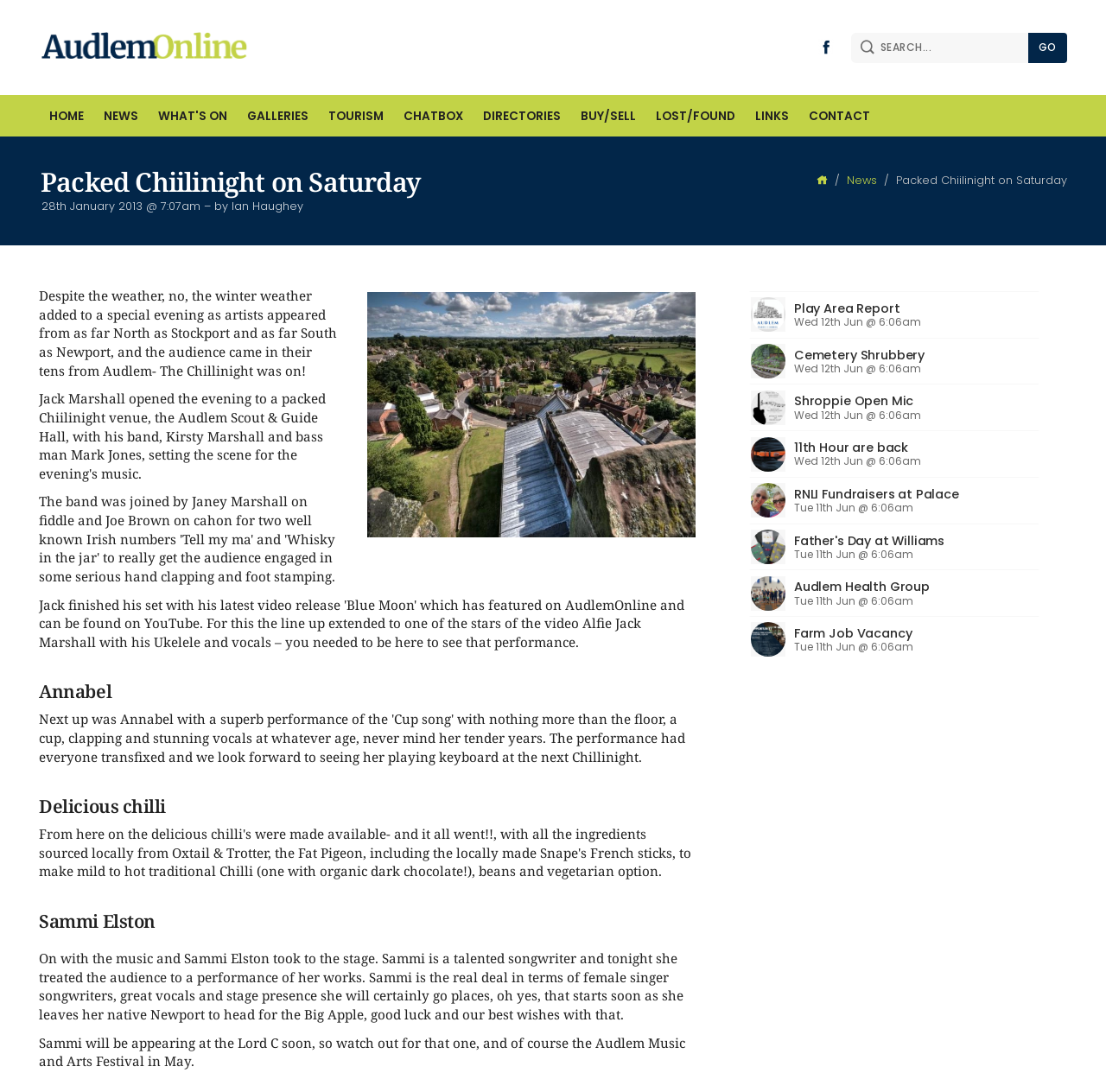Extract the bounding box coordinates for the UI element described by the text: "What's On". The coordinates should be in the form of [left, top, right, bottom] with values between 0 and 1.

[0.134, 0.087, 0.214, 0.125]